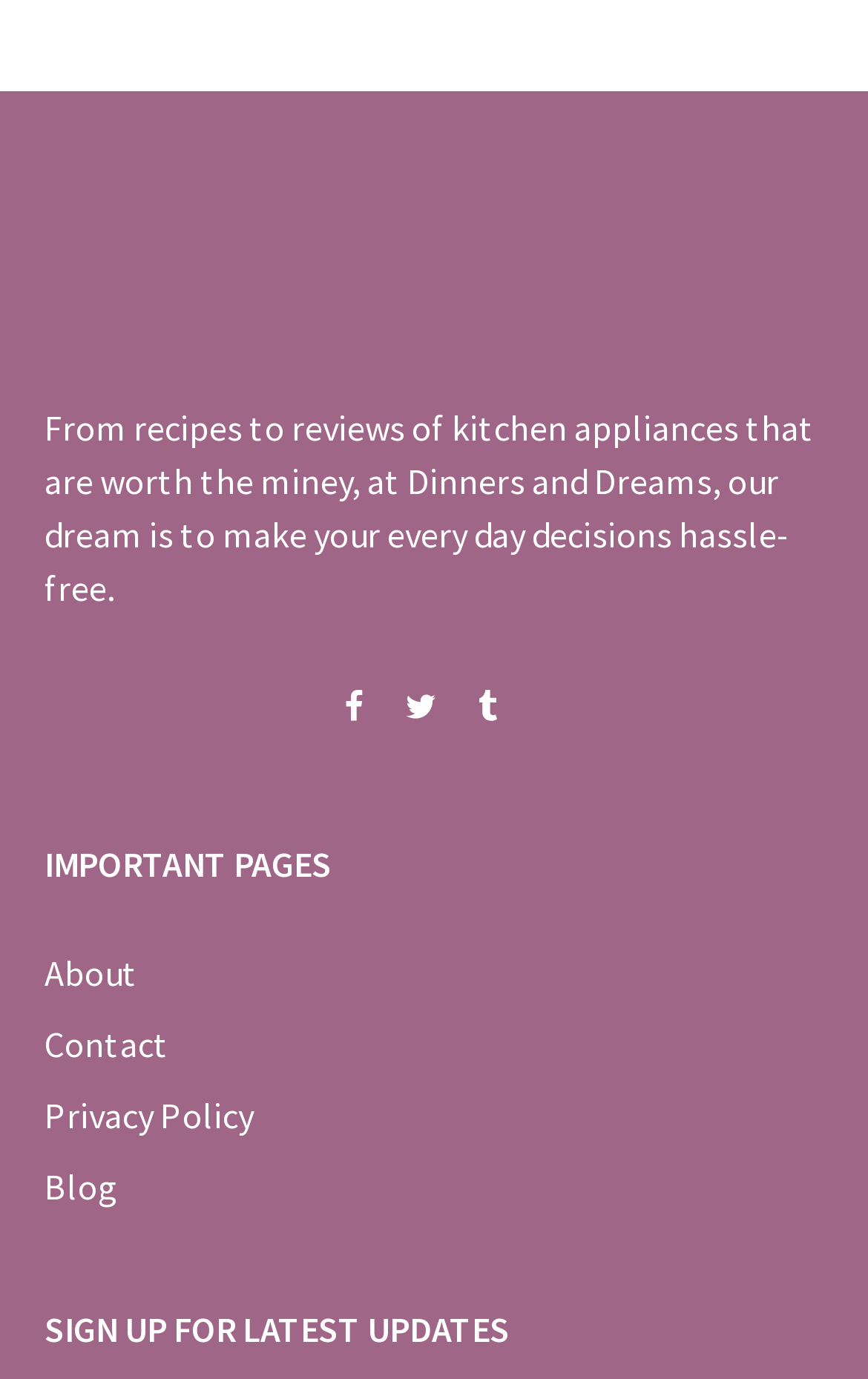What is the purpose of the section below 'IMPORTANT PAGES'?
Using the visual information, answer the question in a single word or phrase.

Sign up for latest updates